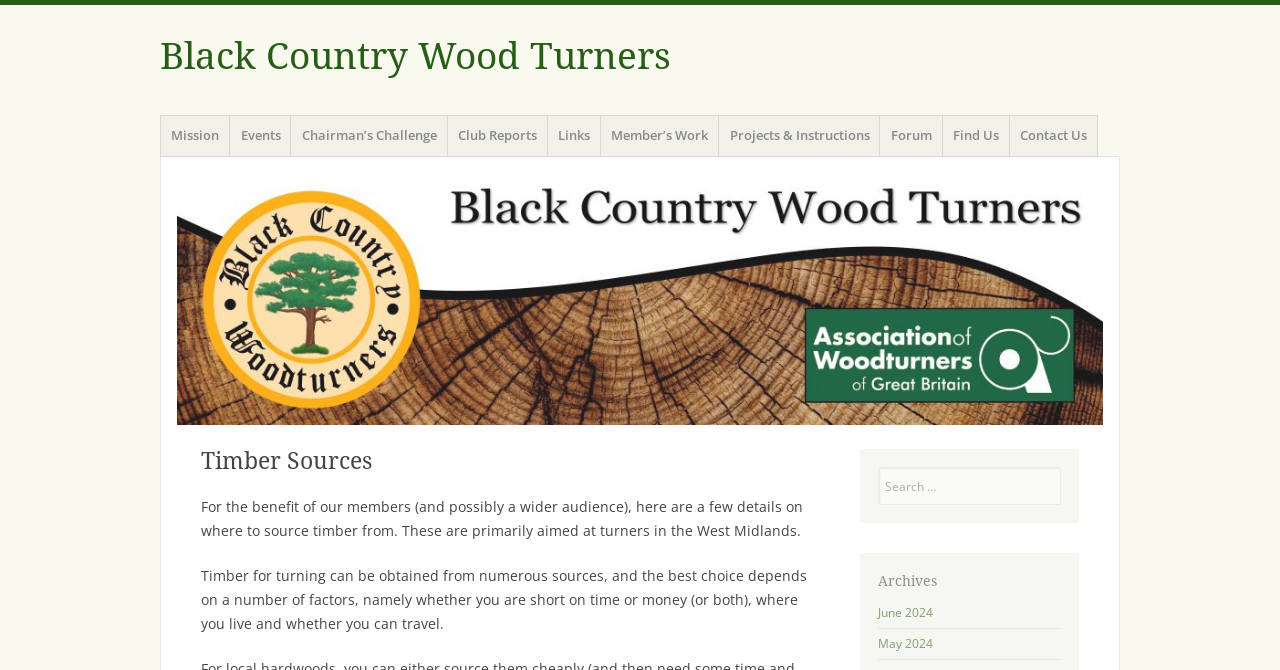Please provide a short answer using a single word or phrase for the question:
What is the purpose of the search box?

To search the website